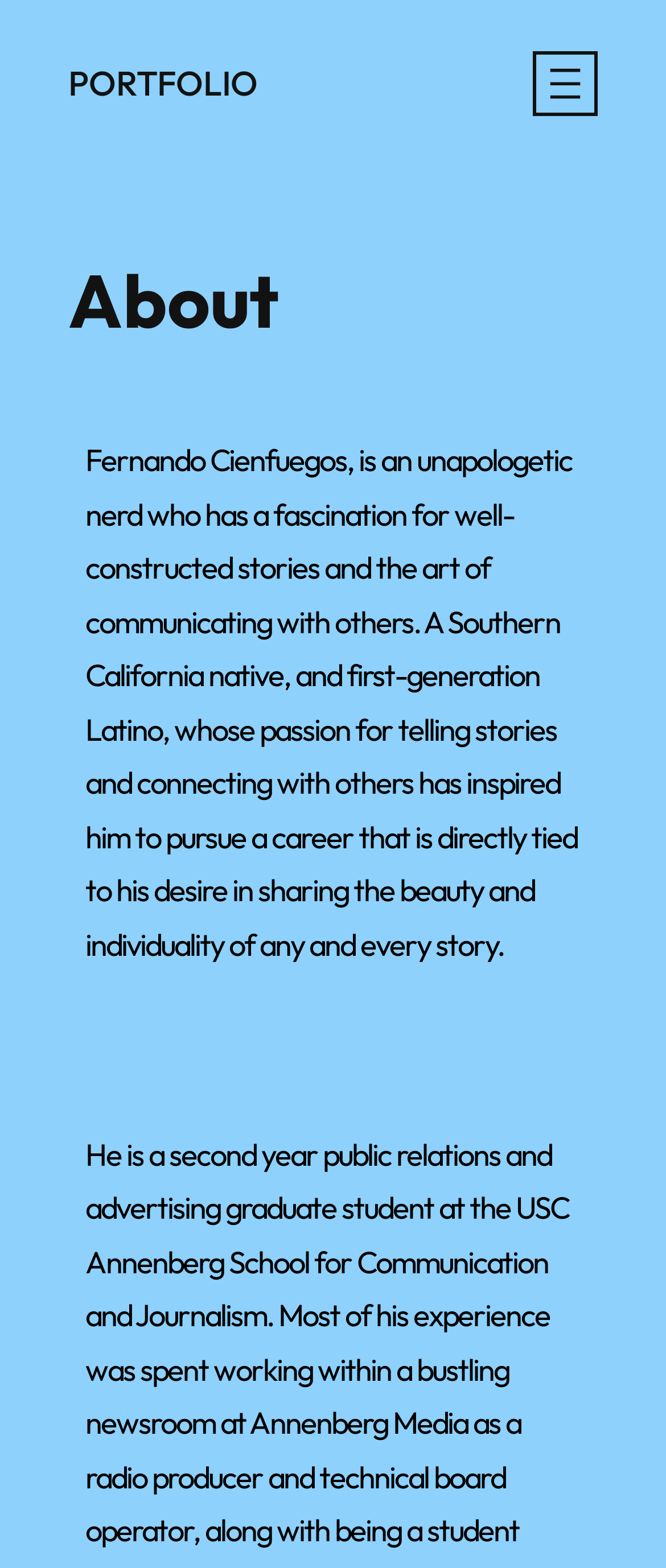Find the bounding box coordinates of the UI element according to this description: "Contact Us".

None